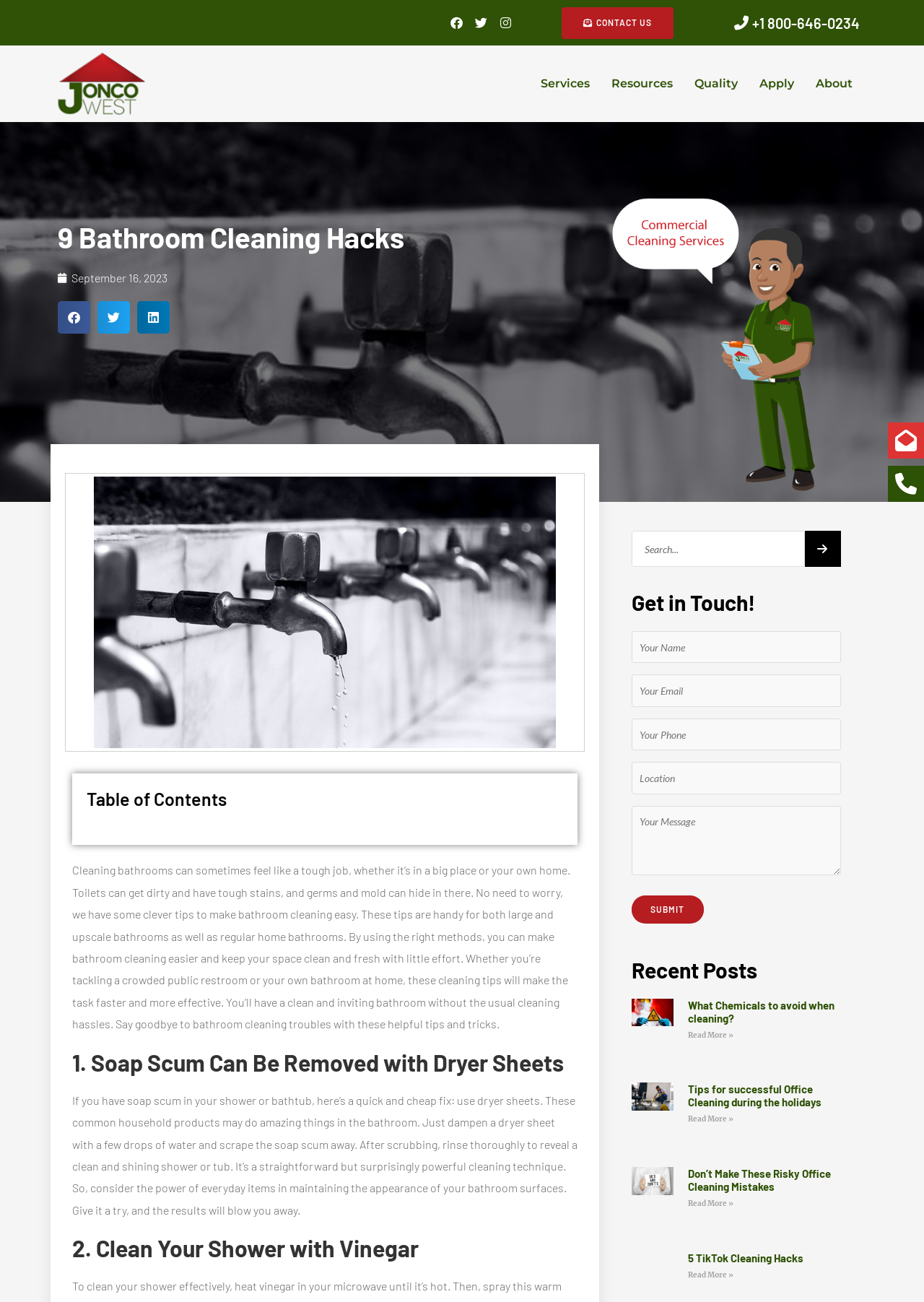Please specify the bounding box coordinates of the clickable region to carry out the following instruction: "Search for something". The coordinates should be four float numbers between 0 and 1, in the format [left, top, right, bottom].

[0.684, 0.407, 0.91, 0.435]